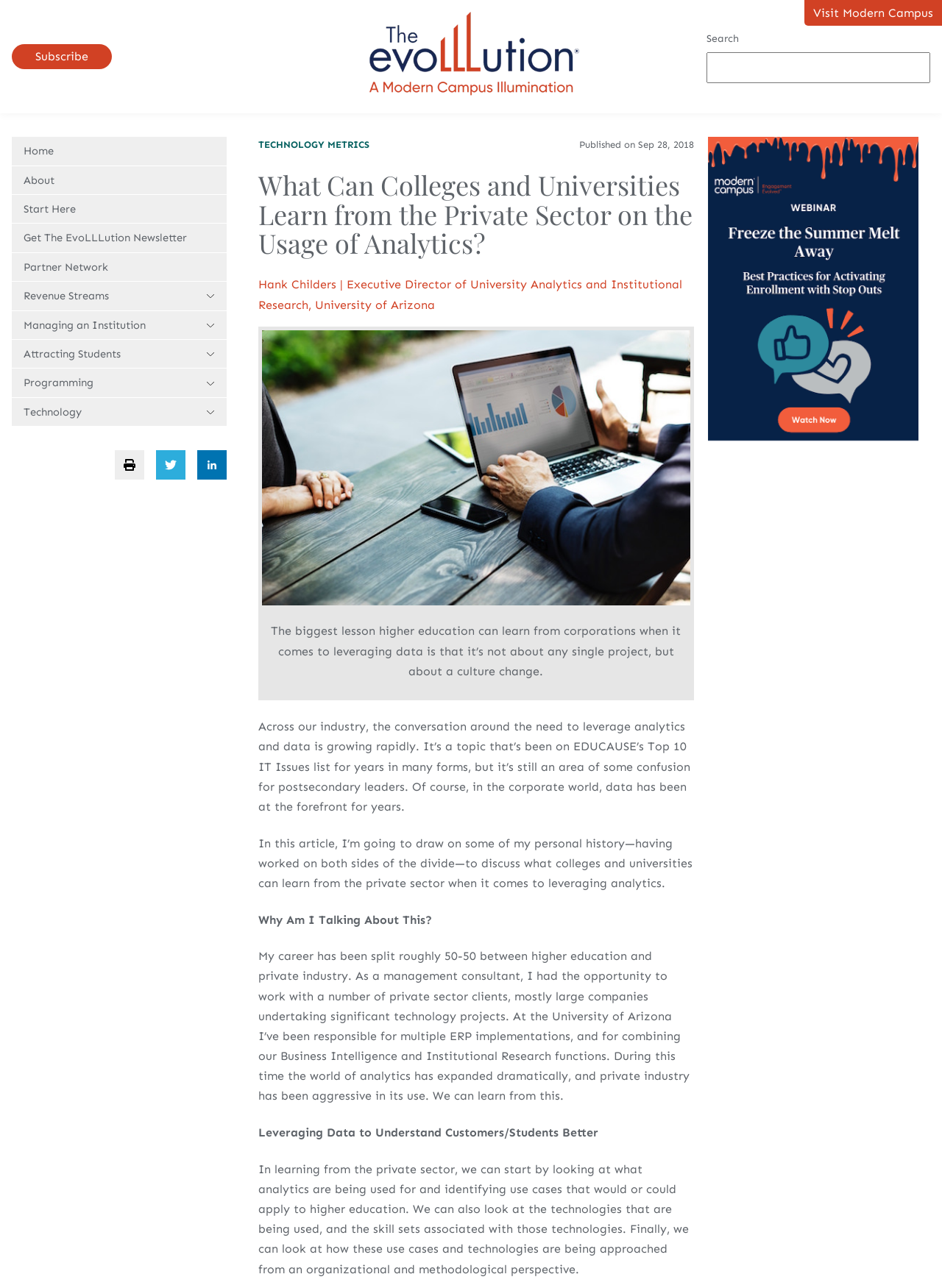Explain the webpage's layout and main content in detail.

The webpage appears to be an article titled "What Can Colleges and Universities Learn from the Private Sector on the Usage of Analytics?" from The EvoLLLution. At the top of the page, there is a navigation menu with links to "Home", "About", "Start Here", and other sections. Below the navigation menu, there is a search bar and a button to subscribe to the newsletter.

On the top-right corner, there are links to "Visit Modern Campus" and a button to print the page. Below these links, there are social media sharing buttons for Twitter and LinkedIn.

The main content of the article is divided into sections with headings. The first section introduces the topic of leveraging analytics and data in higher education, citing its growing importance and its presence on EDUCAUSE's Top 10 IT Issues list. The author, Hank Childers, shares his personal experience working in both higher education and private industry, highlighting the differences in their approaches to analytics.

The article continues with sections discussing what colleges and universities can learn from the private sector, including leveraging data to understand customers/students better, and the importance of organizational and methodological approaches to analytics. Throughout the article, there are images and figures, including a captioned image that summarizes the main point of the article.

At the bottom of the page, there is a call-to-action button with an image. Overall, the webpage is well-structured, with clear headings and concise text, making it easy to follow and understand.